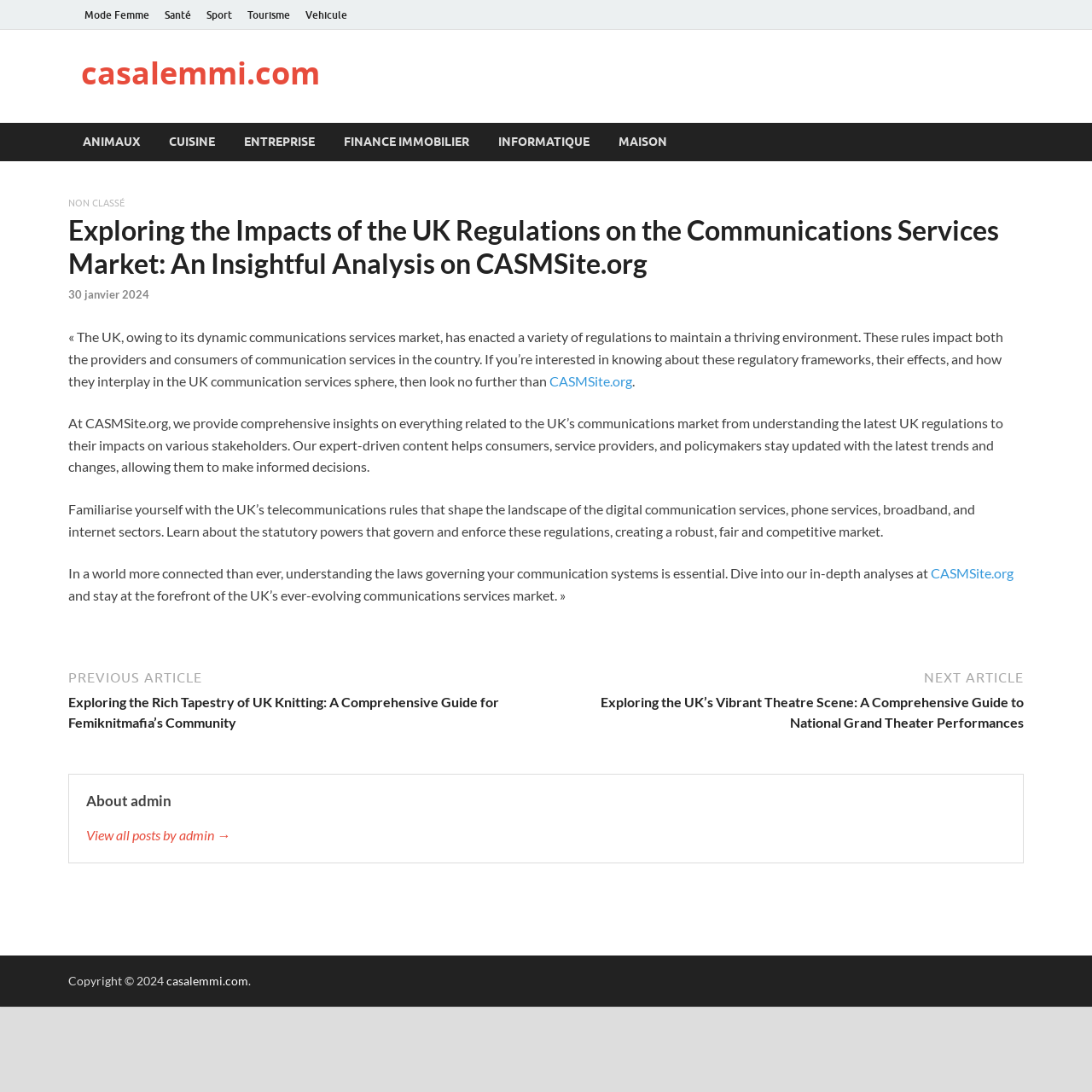Give a concise answer using only one word or phrase for this question:
Who is the author of the article?

admin